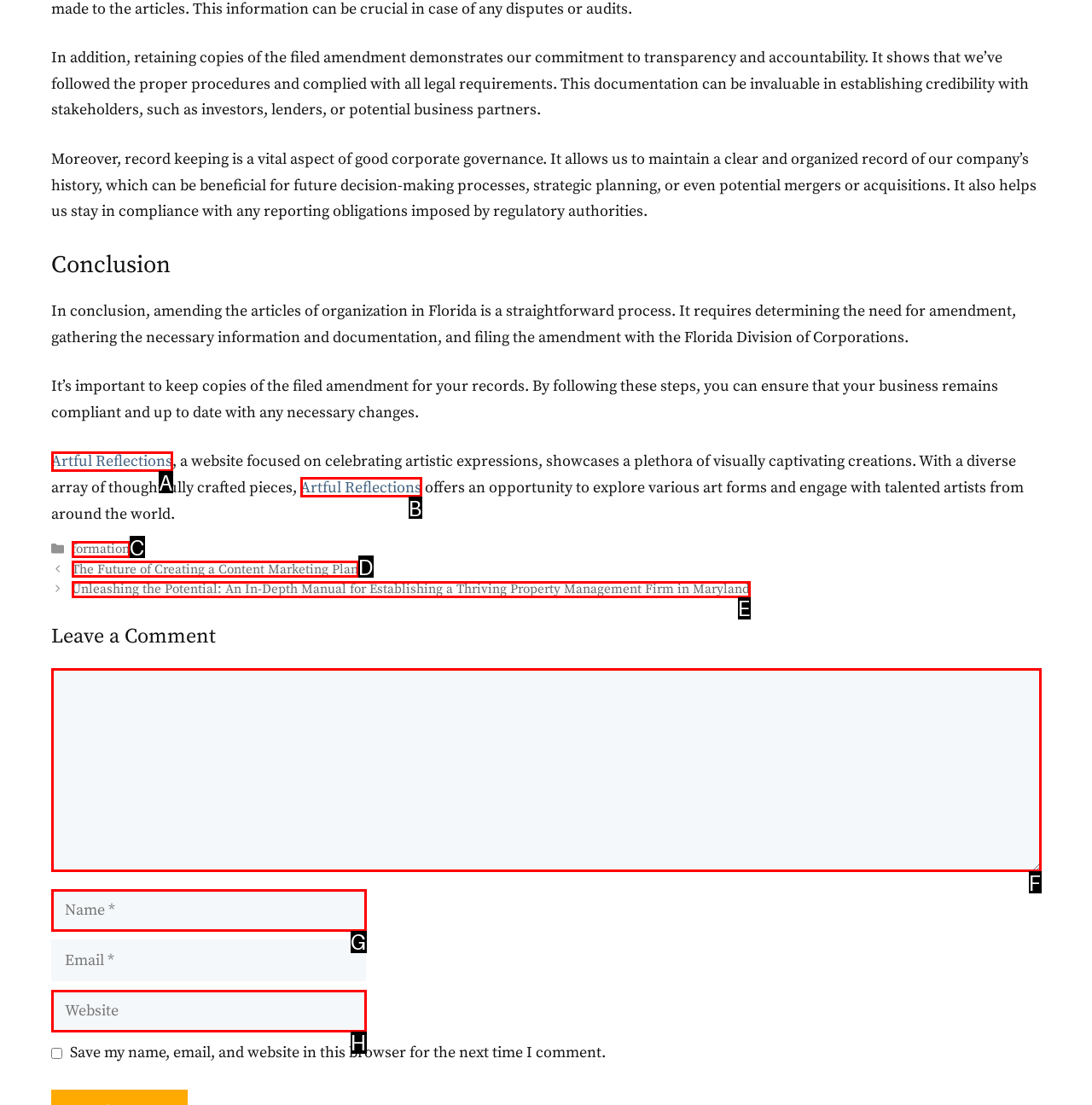Determine the letter of the element to click to accomplish this task: Click on the link 'Artful Reflections'. Respond with the letter.

A